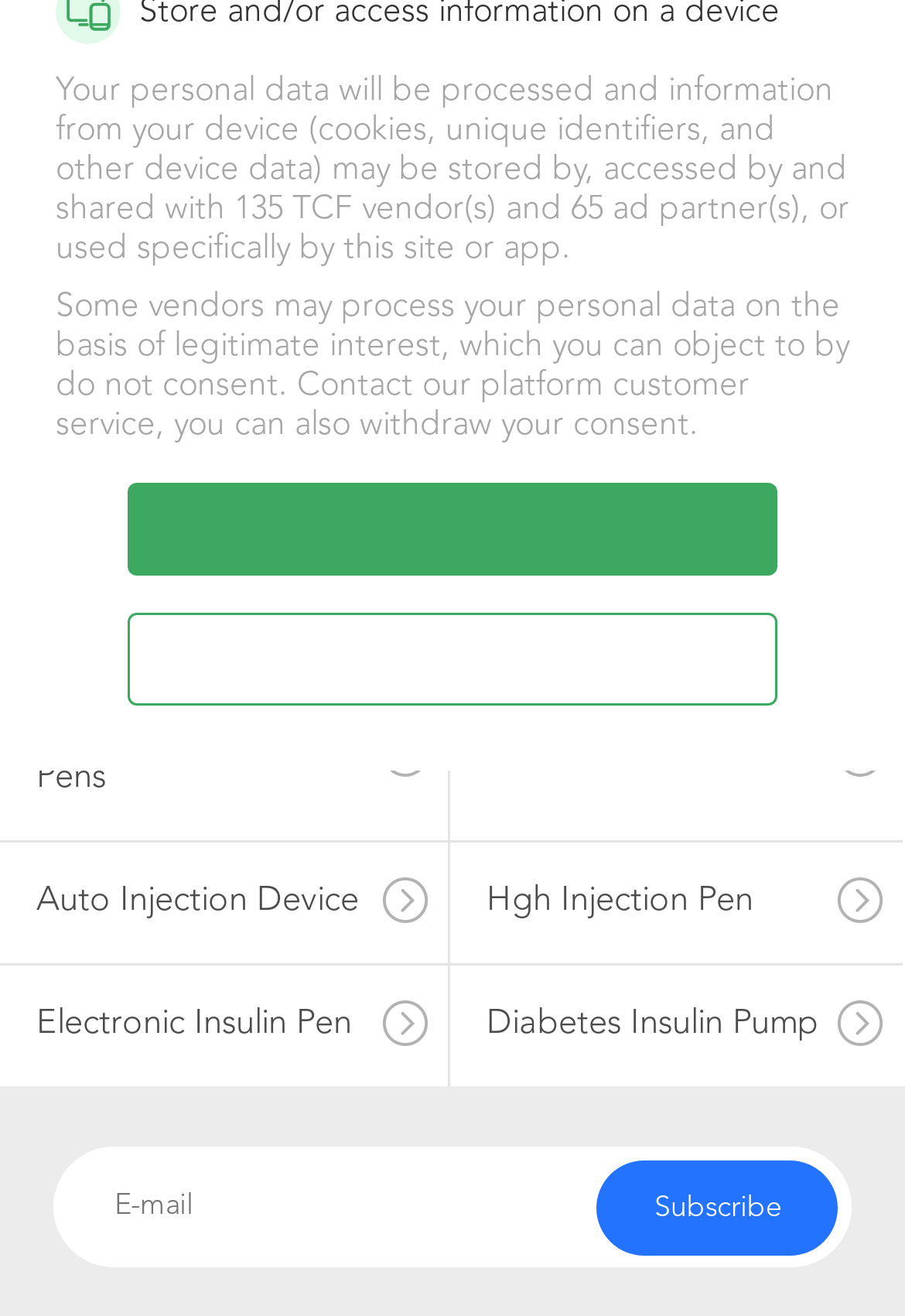Identify the bounding box coordinates of the clickable region required to complete the instruction: "Chat with customer service". The coordinates should be given as four float numbers within the range of 0 and 1, i.e., [left, top, right, bottom].

[0.525, 0.192, 0.666, 0.233]